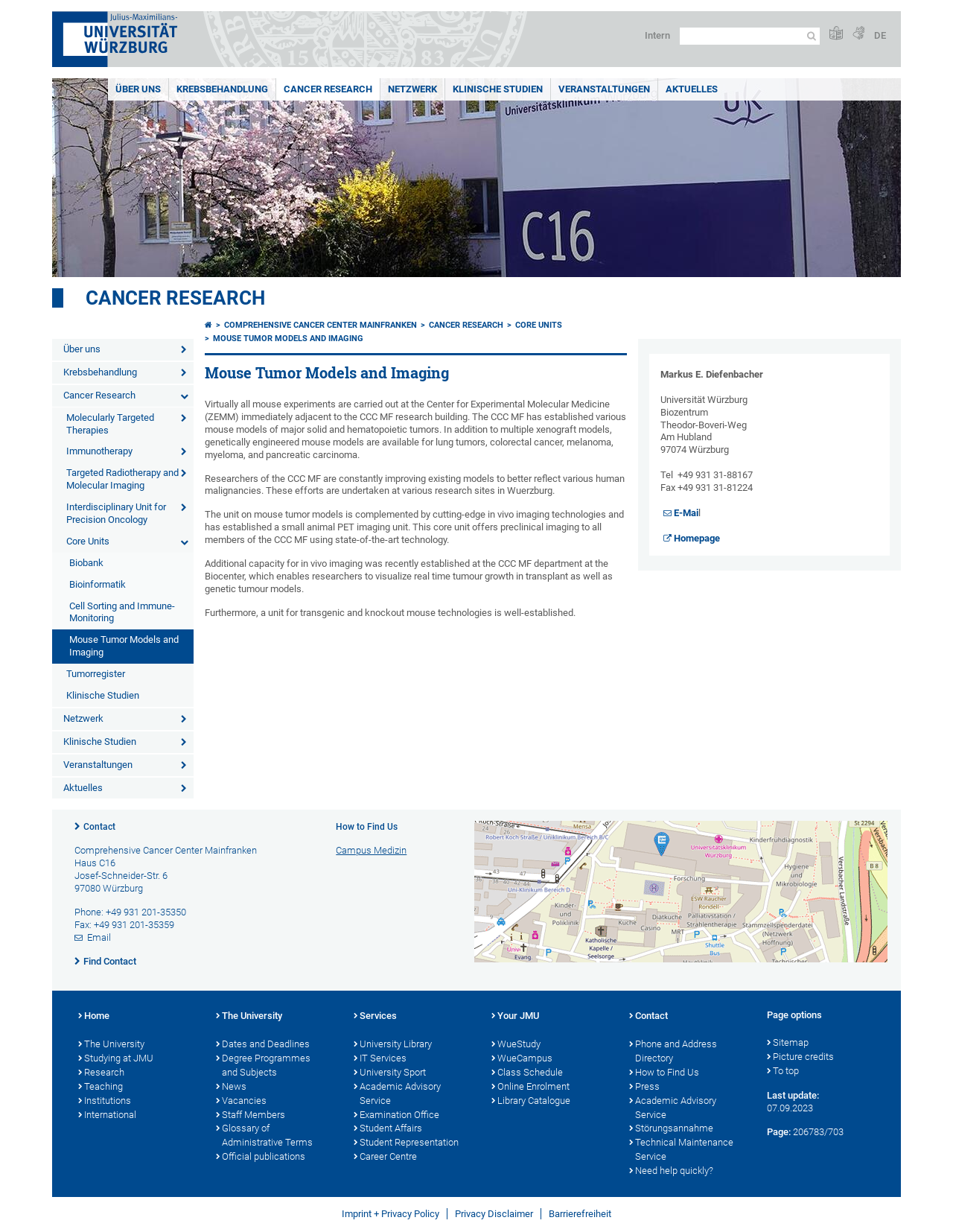Find the bounding box coordinates of the element you need to click on to perform this action: 'Contact Comprehensive Cancer Center Mainfranken'. The coordinates should be represented by four float values between 0 and 1, in the format [left, top, right, bottom].

[0.078, 0.667, 0.341, 0.786]